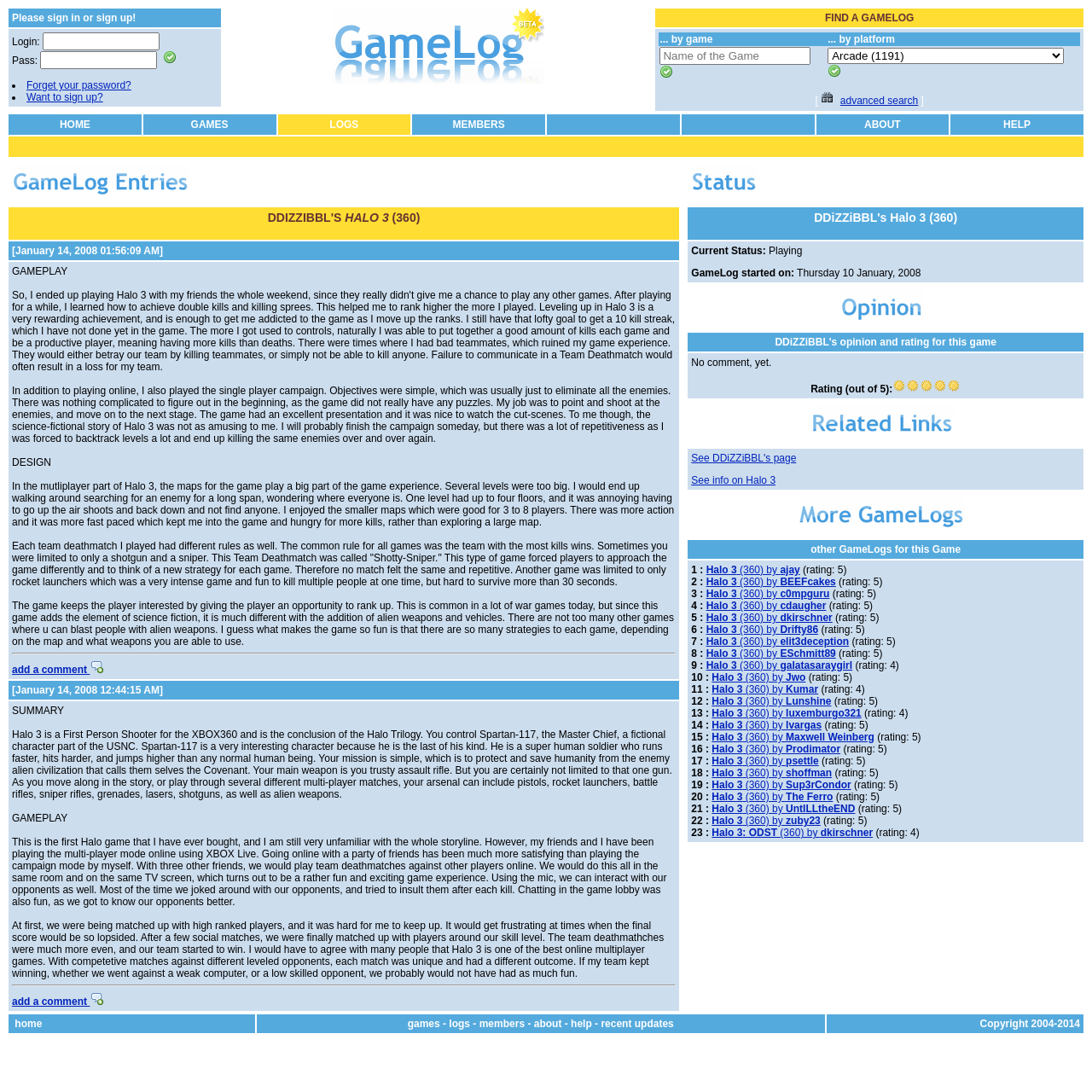Give the bounding box coordinates for the element described by: "add a comment".

[0.011, 0.912, 0.095, 0.923]